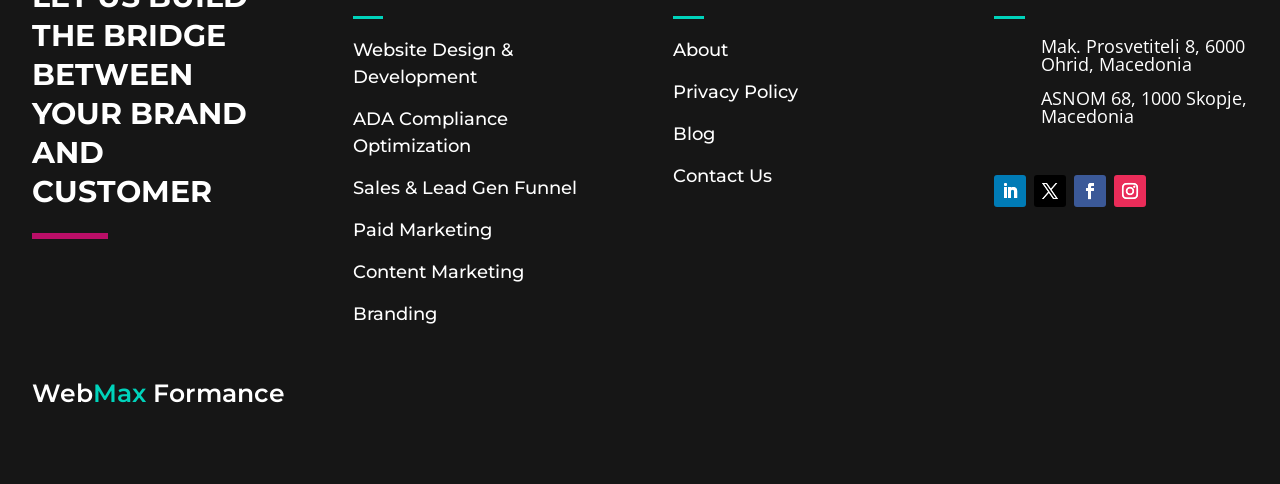Predict the bounding box of the UI element based on the description: "Website Design & Development". The coordinates should be four float numbers between 0 and 1, formatted as [left, top, right, bottom].

[0.276, 0.081, 0.401, 0.182]